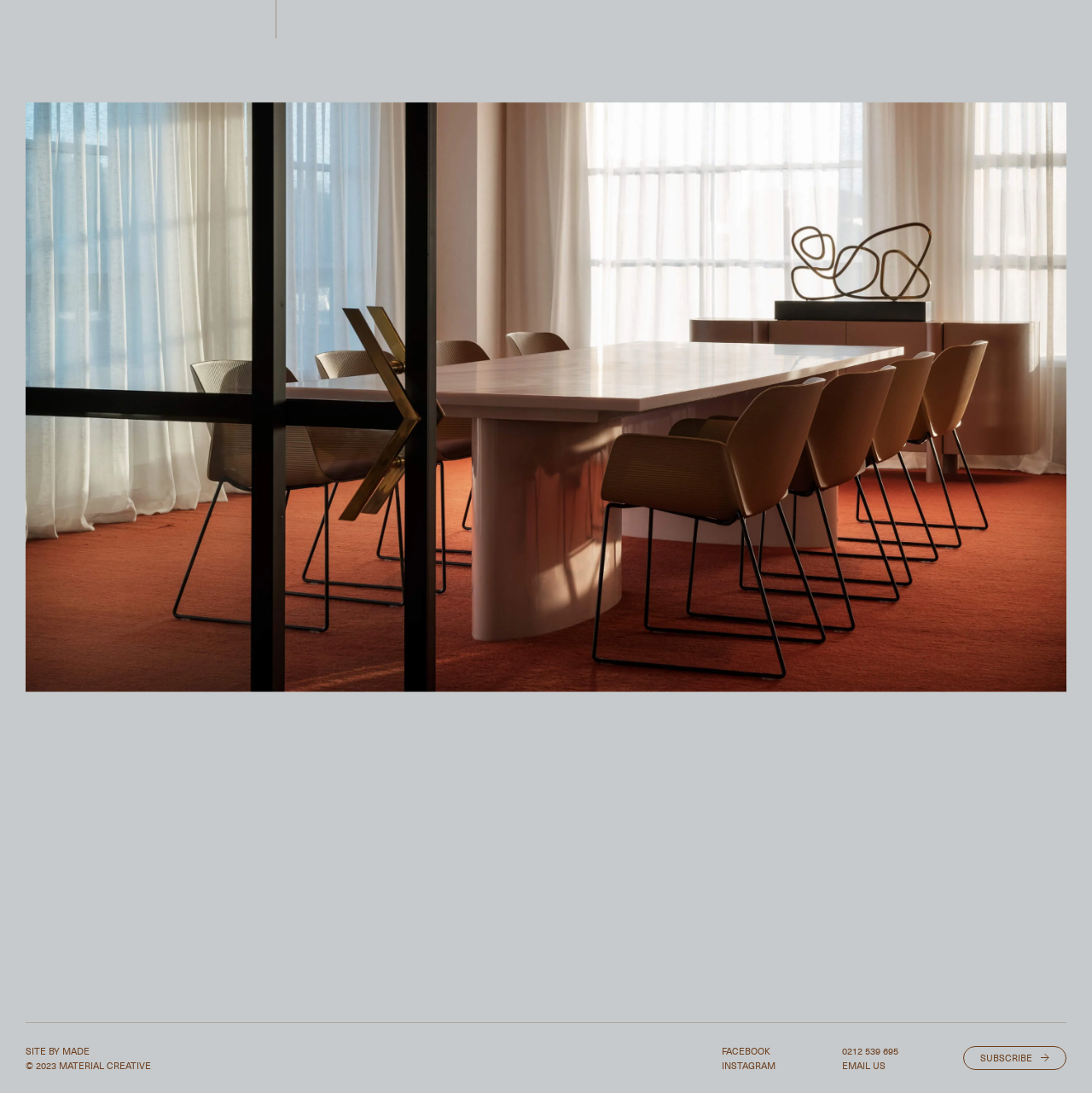Based on the element description, predict the bounding box coordinates (top-left x, top-left y, bottom-right x, bottom-right y) for the UI element in the screenshot: Email us

[0.771, 0.968, 0.882, 0.981]